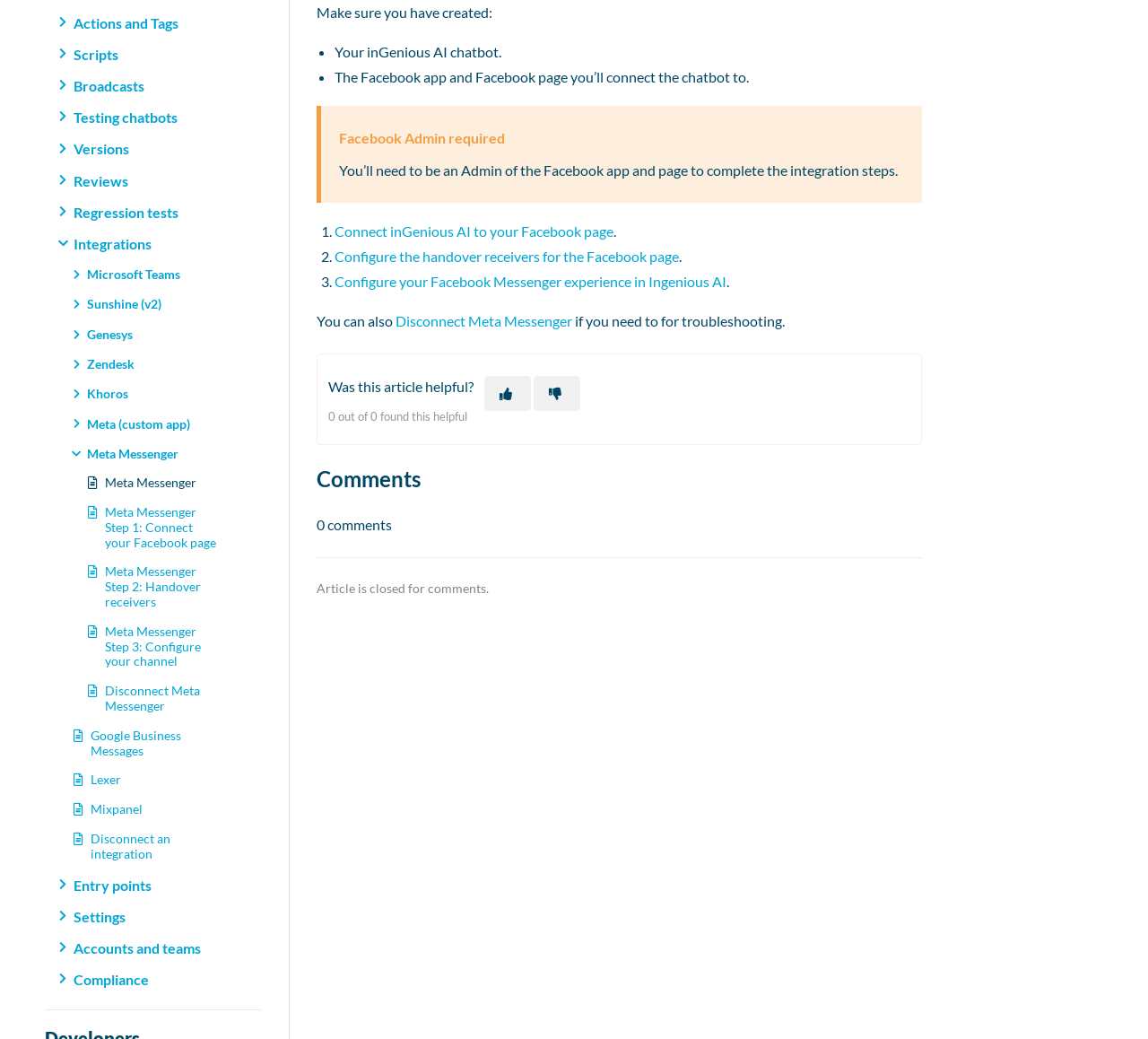Identify the bounding box for the UI element described as: "Meta Messenger". Ensure the coordinates are four float numbers between 0 and 1, formatted as [left, top, right, bottom].

[0.064, 0.422, 0.202, 0.451]